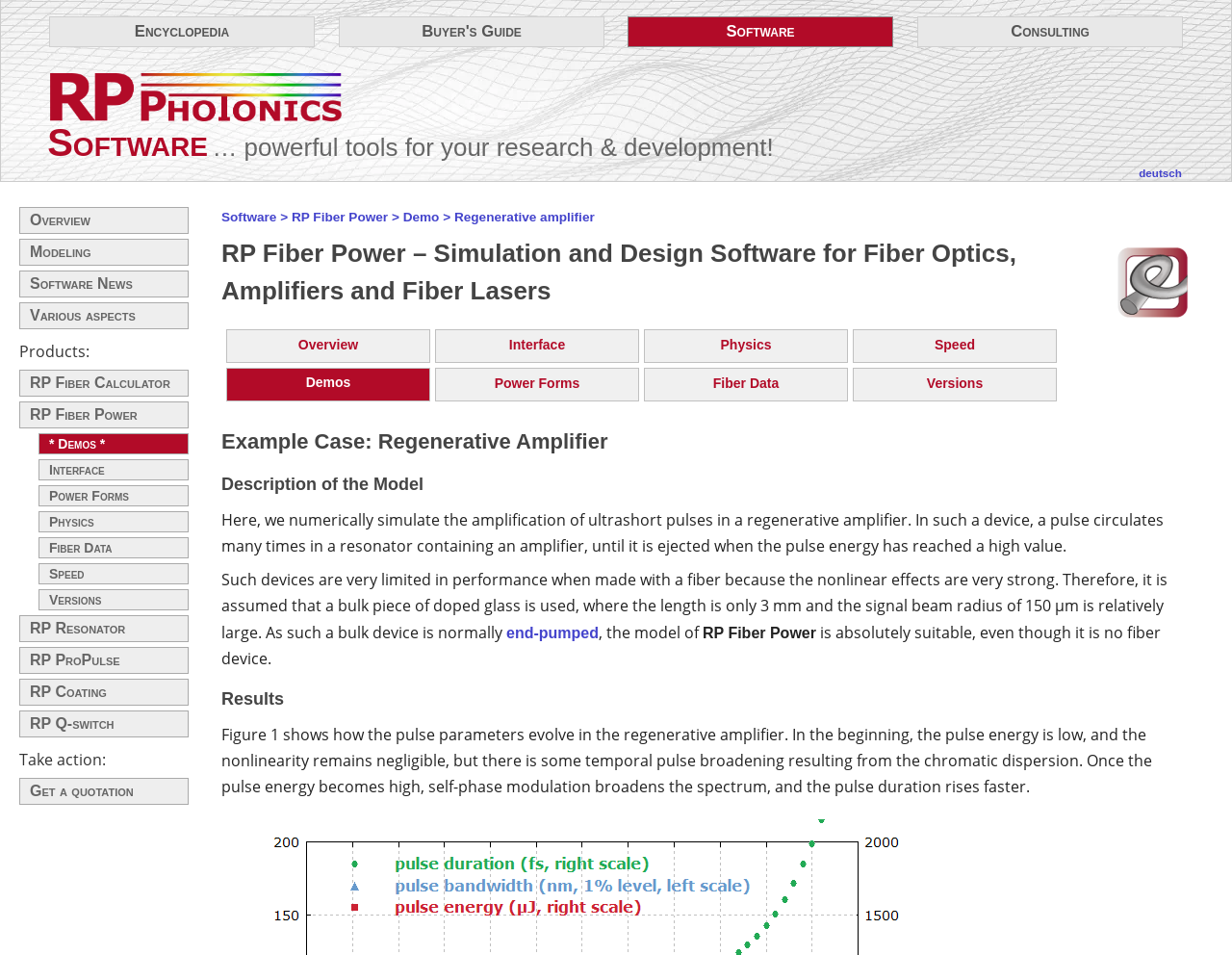What is the name of the link that is related to getting a quotation?
From the image, respond with a single word or phrase.

Get a quotation